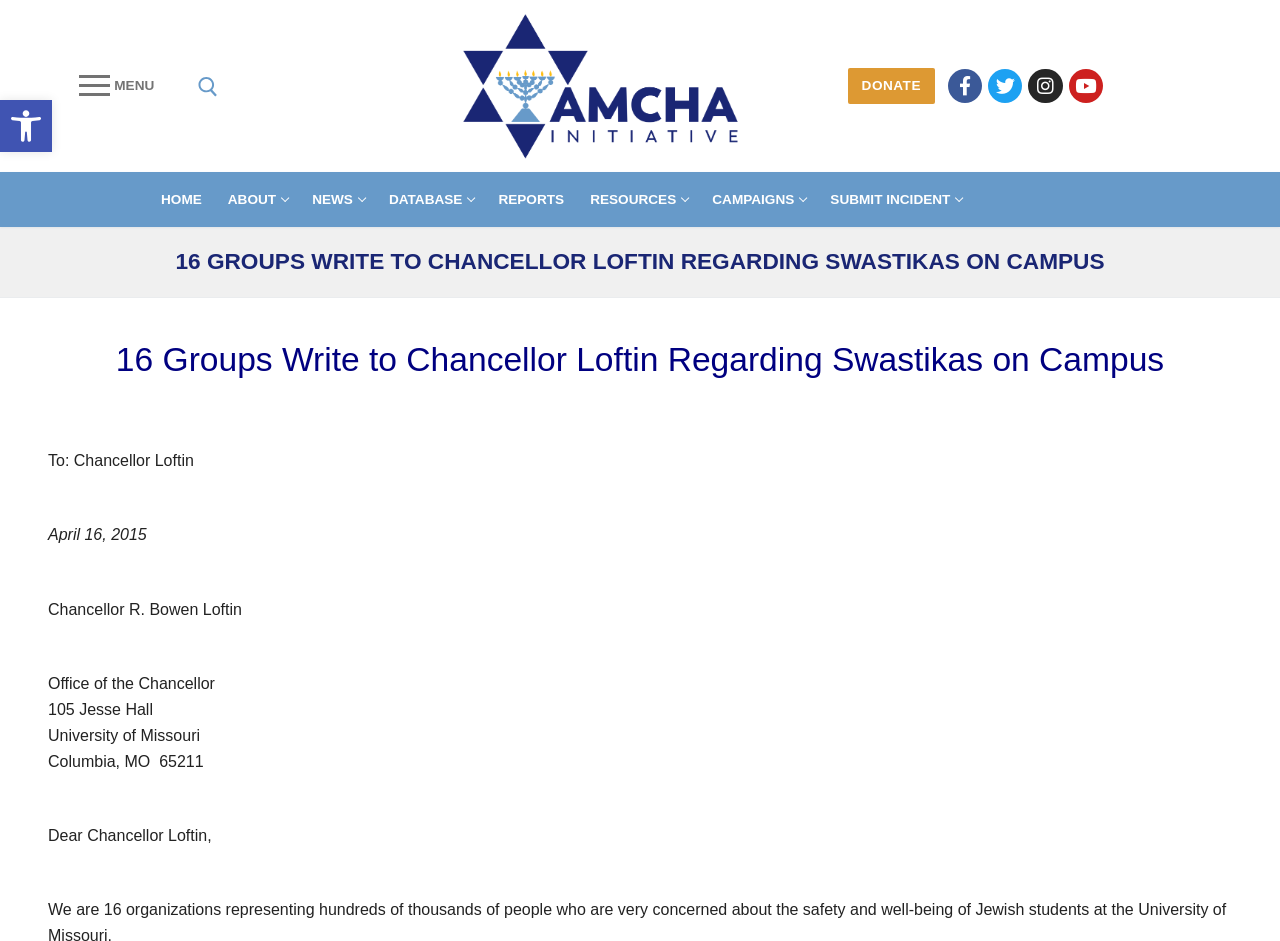Respond with a single word or short phrase to the following question: 
What is the date mentioned on the webpage?

April 16, 2015